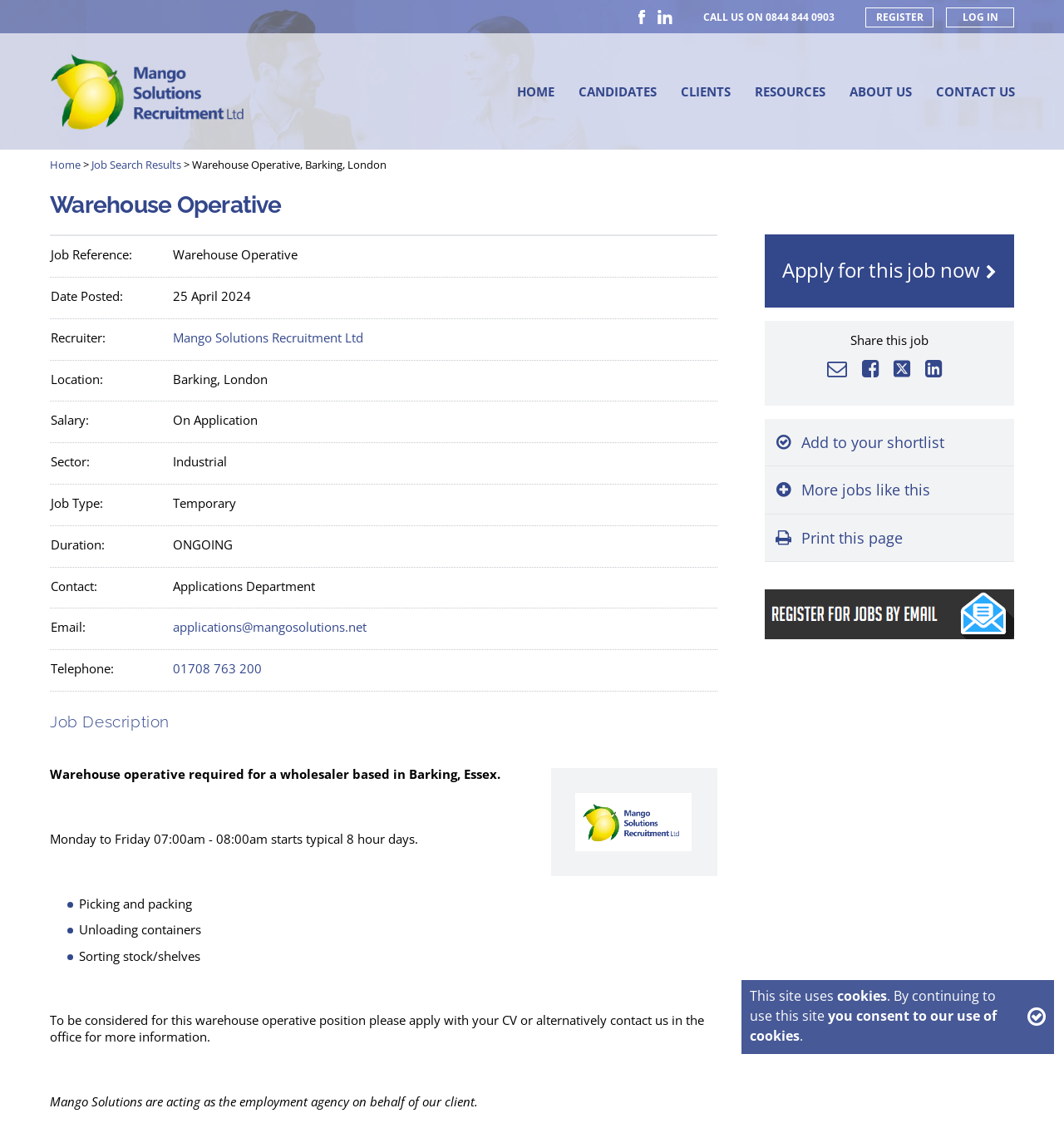Show me the bounding box coordinates of the clickable region to achieve the task as per the instruction: "Click the 'Add to your shortlist' button".

[0.719, 0.371, 0.953, 0.413]